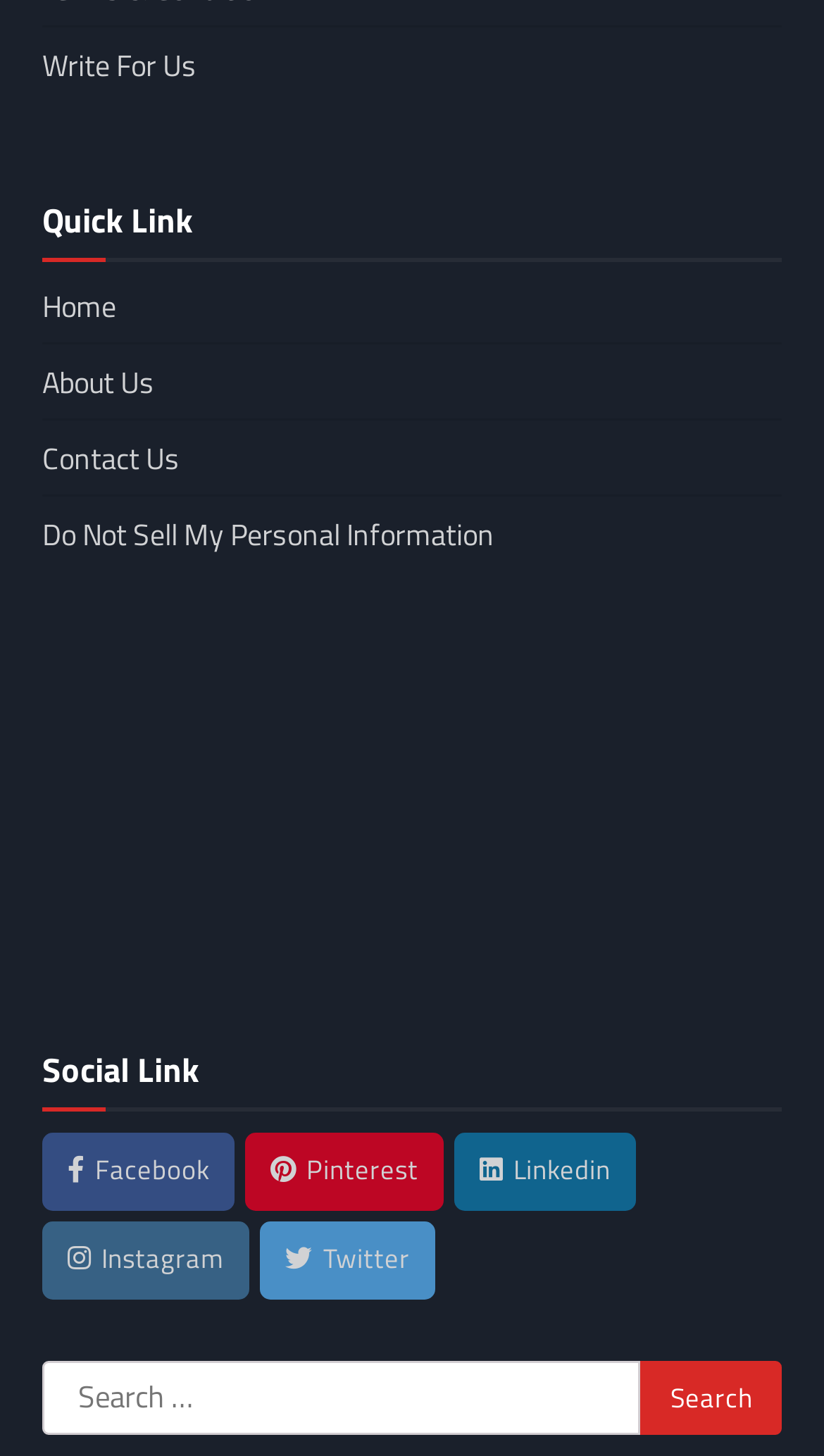Given the element description: "Twitter", predict the bounding box coordinates of the UI element it refers to, using four float numbers between 0 and 1, i.e., [left, top, right, bottom].

[0.315, 0.839, 0.528, 0.892]